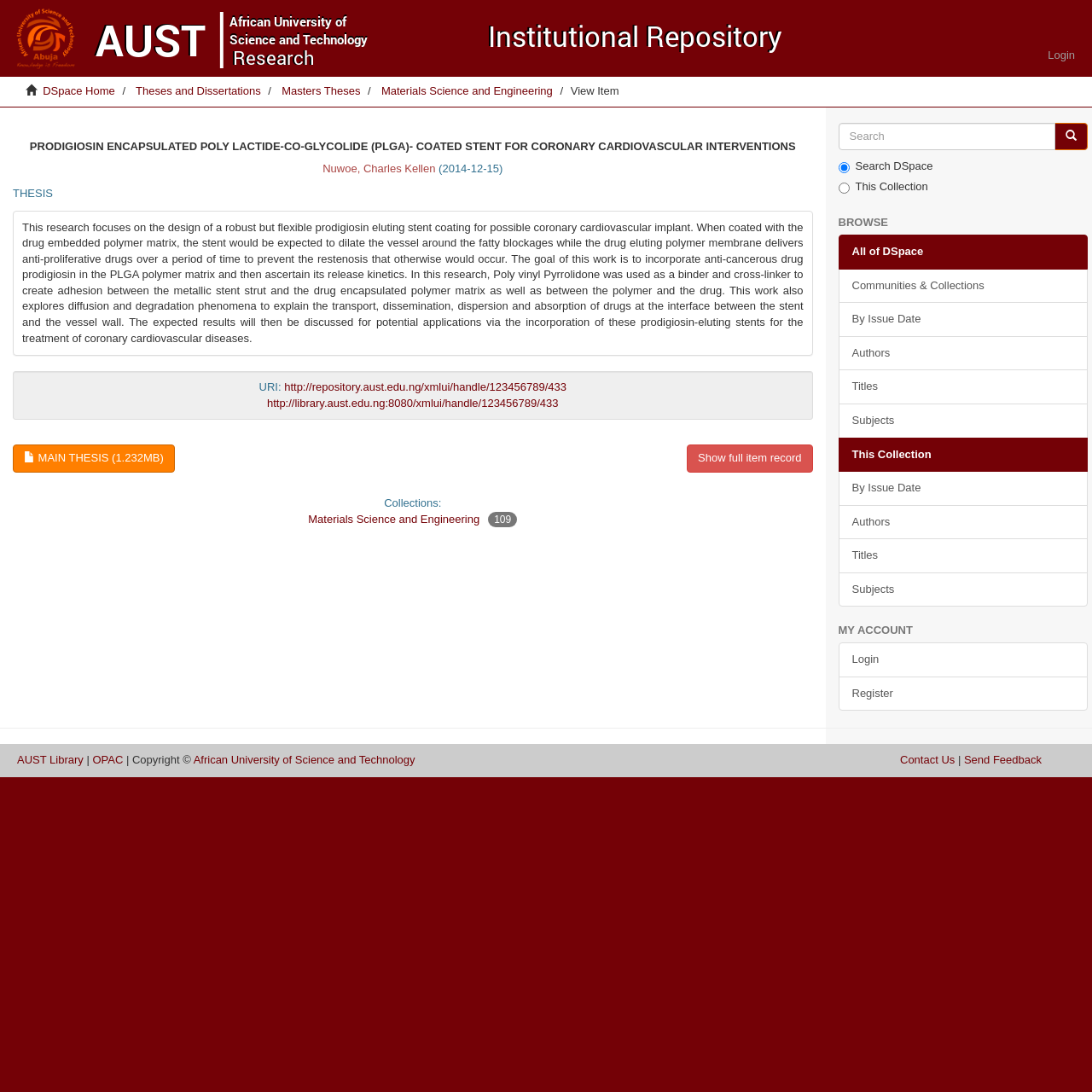Give a detailed account of the webpage's layout and content.

This webpage appears to be a research paper or thesis publication page. At the top, there is a small image and a login link at the top right corner. Below the image, there are several links to navigate to different sections of the website, including "DSpace Home", "Theses and Dissertations", "Masters Theses", and "Materials Science and Engineering".

The main content of the page is a research paper titled "PRODIGIOSIN ENCAPSULATED POLY LACTIDE-CO-GLYCOLIDE (PLGA)- COATED STENT FOR CORONARY CARDIOVASCULAR INTERVENTIONS". The author's name, "Nuwoe, Charles Kellen", and the publication date, "2014-12-15", are displayed below the title. The paper's abstract is provided, which describes the research focus on designing a robust but flexible prodigiosin eluting stent coating for possible coronary cardiovascular implant.

Below the abstract, there are links to access the full thesis, including a "MAIN THESIS" link and a "Show full item record" link. The page also displays metadata about the paper, including the URI and collections it belongs to.

On the right side of the page, there is a search box with a "Go" button, allowing users to search the website. Below the search box, there are several links to browse different sections of the website, including "Communities & Collections", "By Issue Date", "Authors", "Titles", and "Subjects". There is also a "MY ACCOUNT" section with links to login, register, and access other features.

At the bottom of the page, there are links to the website's OPAC, copyright information, and contact details.